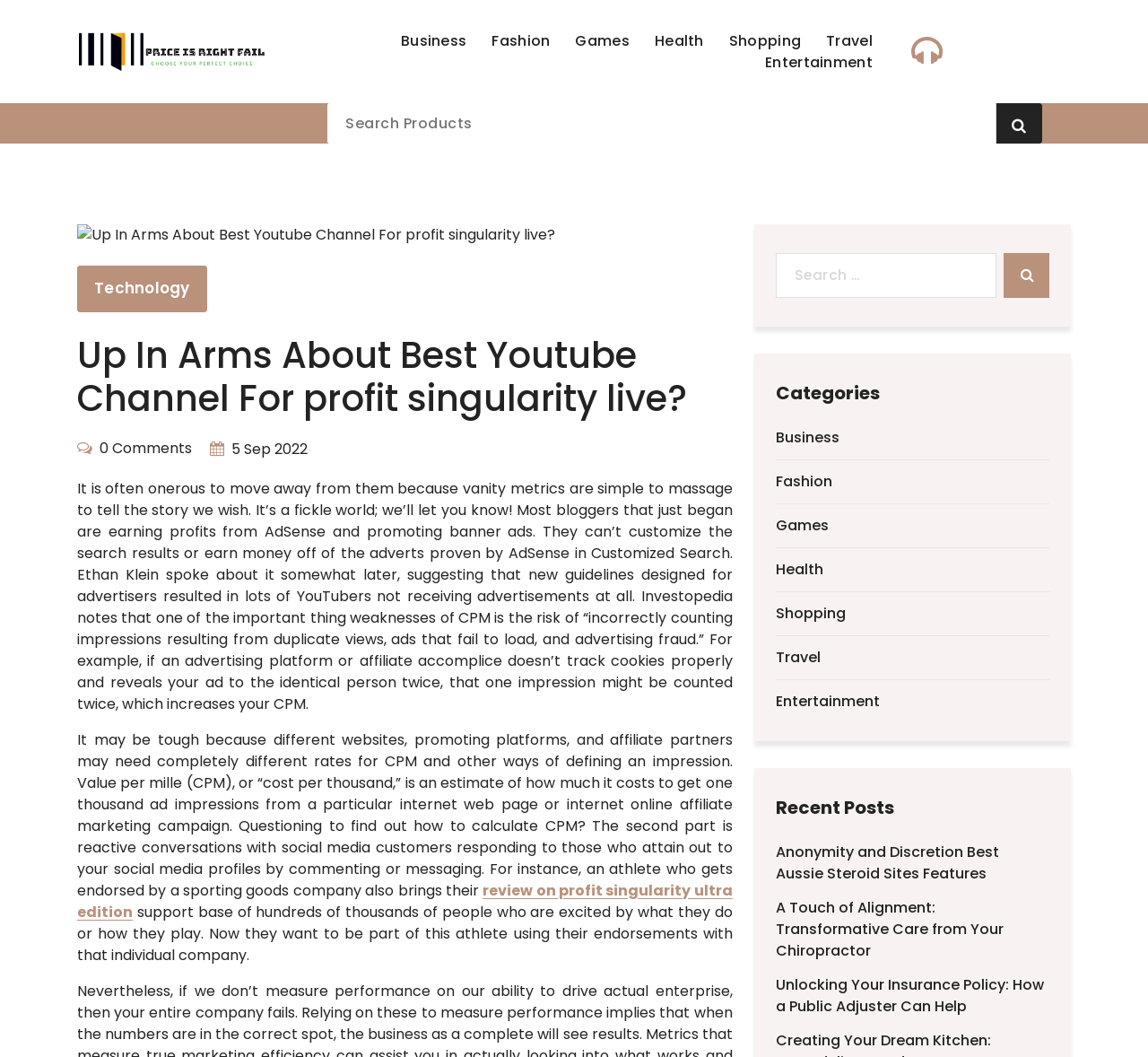How many comments are there on the article?
Using the visual information, reply with a single word or short phrase.

0